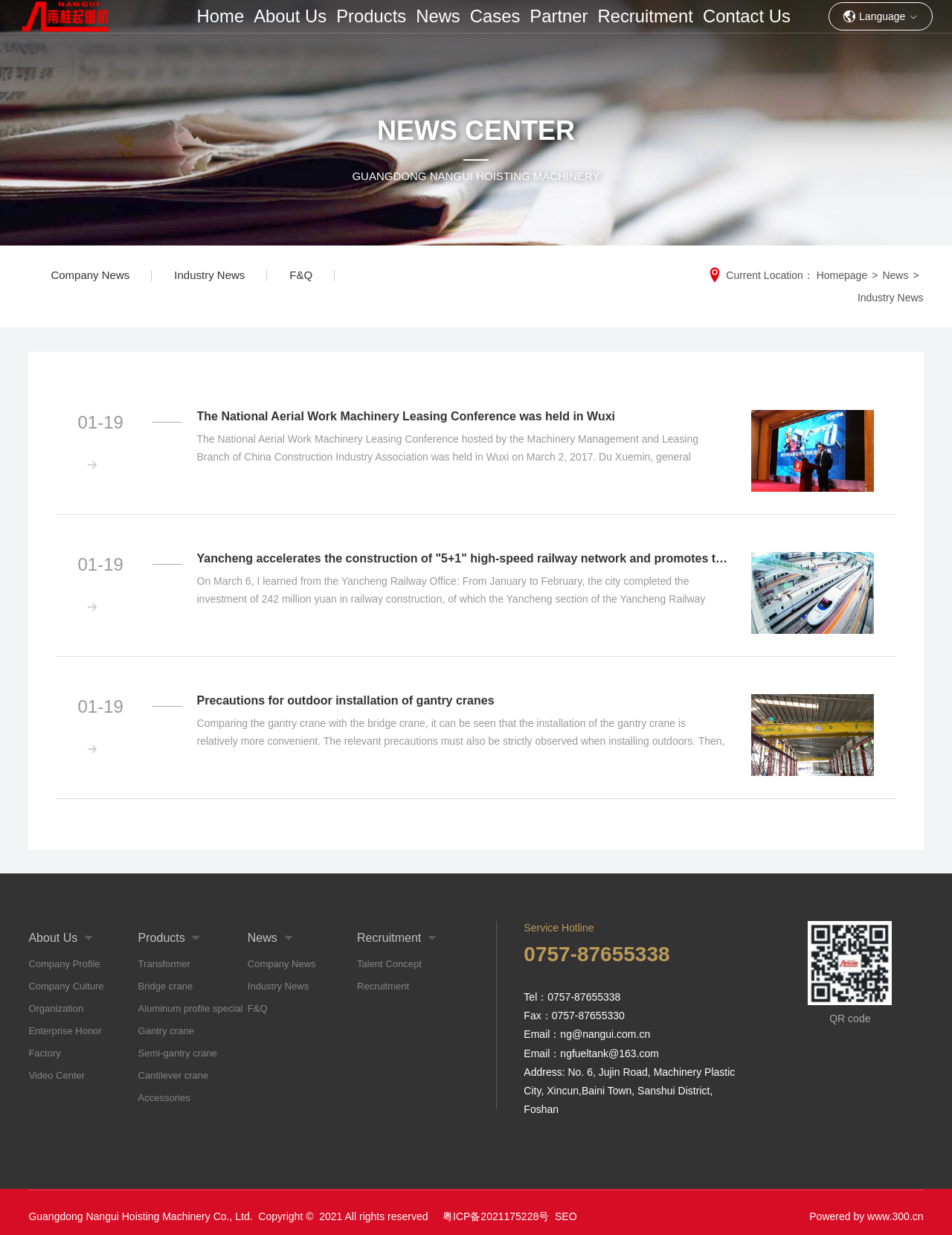Please analyze the image and give a detailed answer to the question:
What is the company name of the website?

I found the company name by looking at the top-left corner of the page, where the company logo and name are displayed. The company name is 'Nangui Hoisting Machinery'.